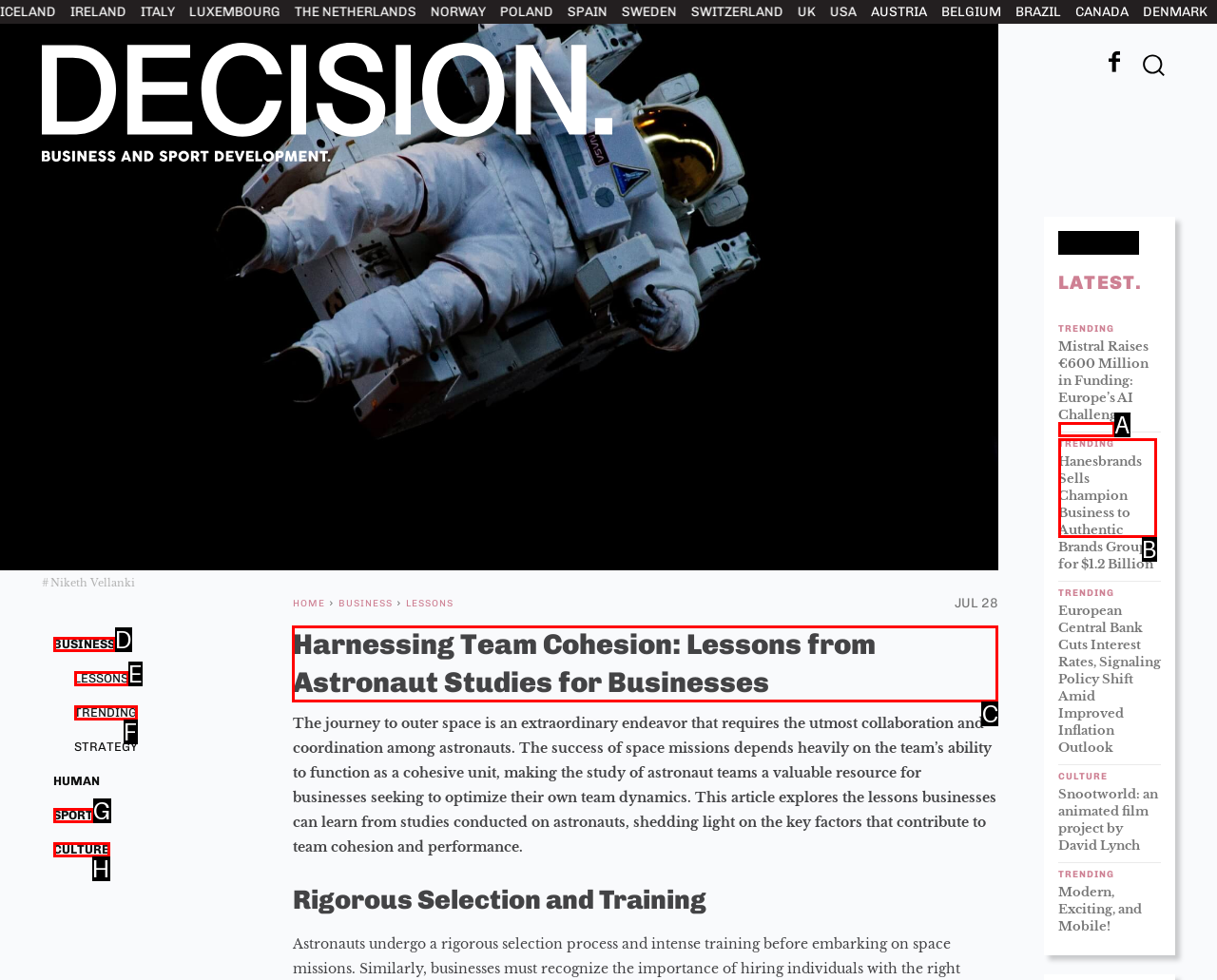Choose the correct UI element to click for this task: Read the article 'Harnessing Team Cohesion: Lessons from Astronaut Studies for Businesses' Answer using the letter from the given choices.

C